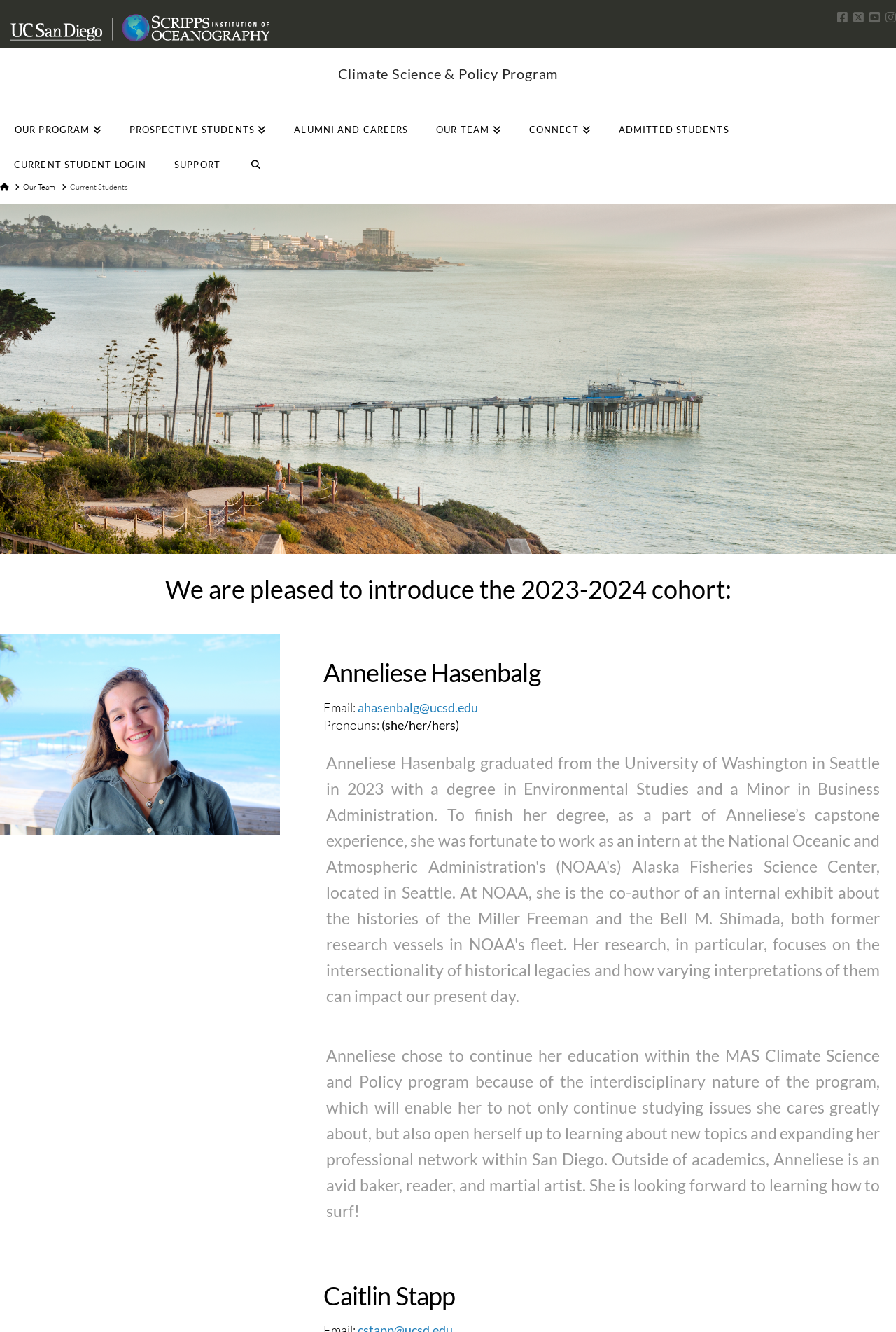What is Anneliese's email address?
Craft a detailed and extensive response to the question.

Anneliese's email address can be found in the link 'ahasenbalg@ucsd.edu' which is below her name and pronouns.